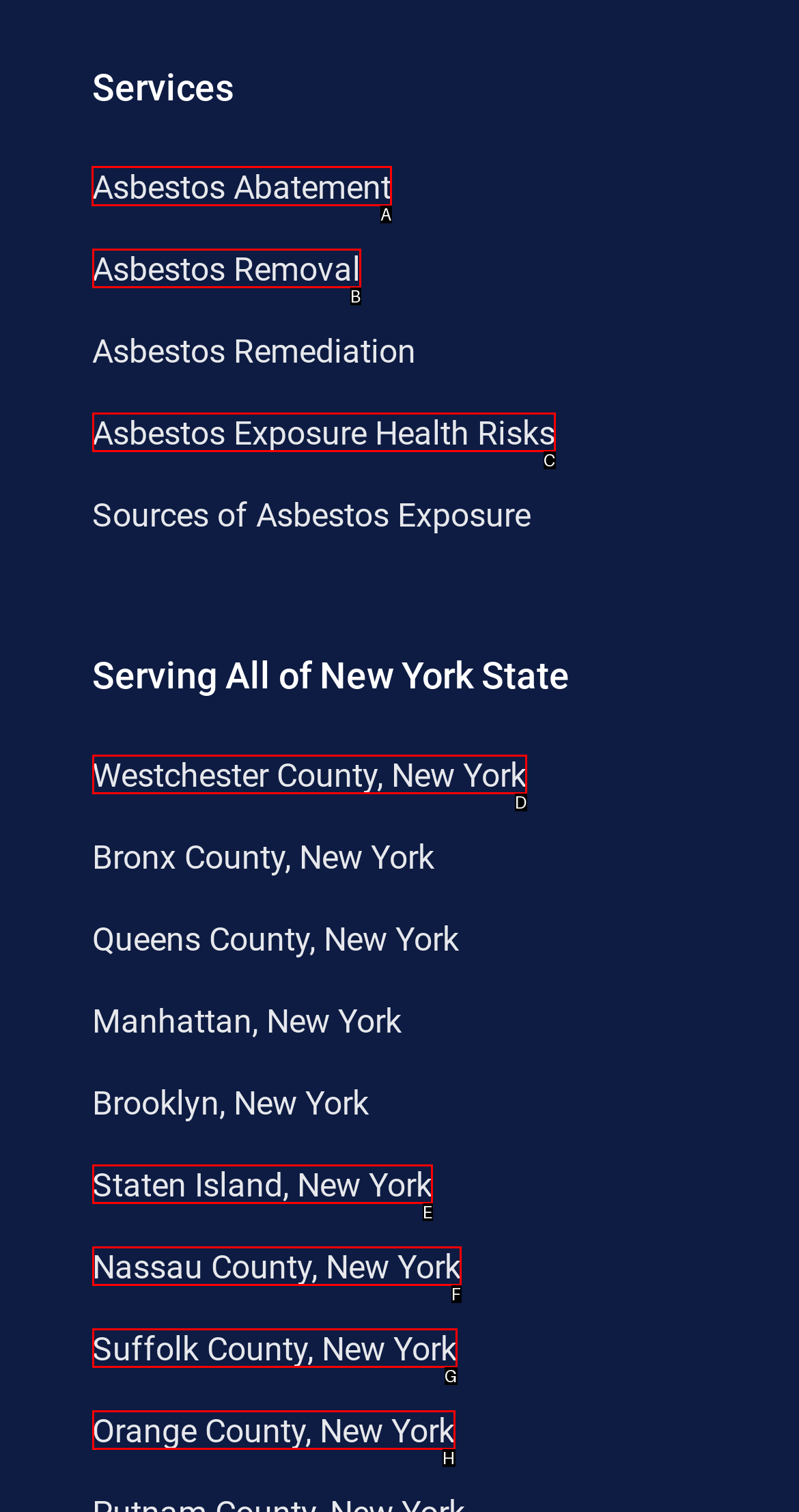Identify the letter of the UI element needed to carry out the task: Click on Asbestos Abatement service
Reply with the letter of the chosen option.

A